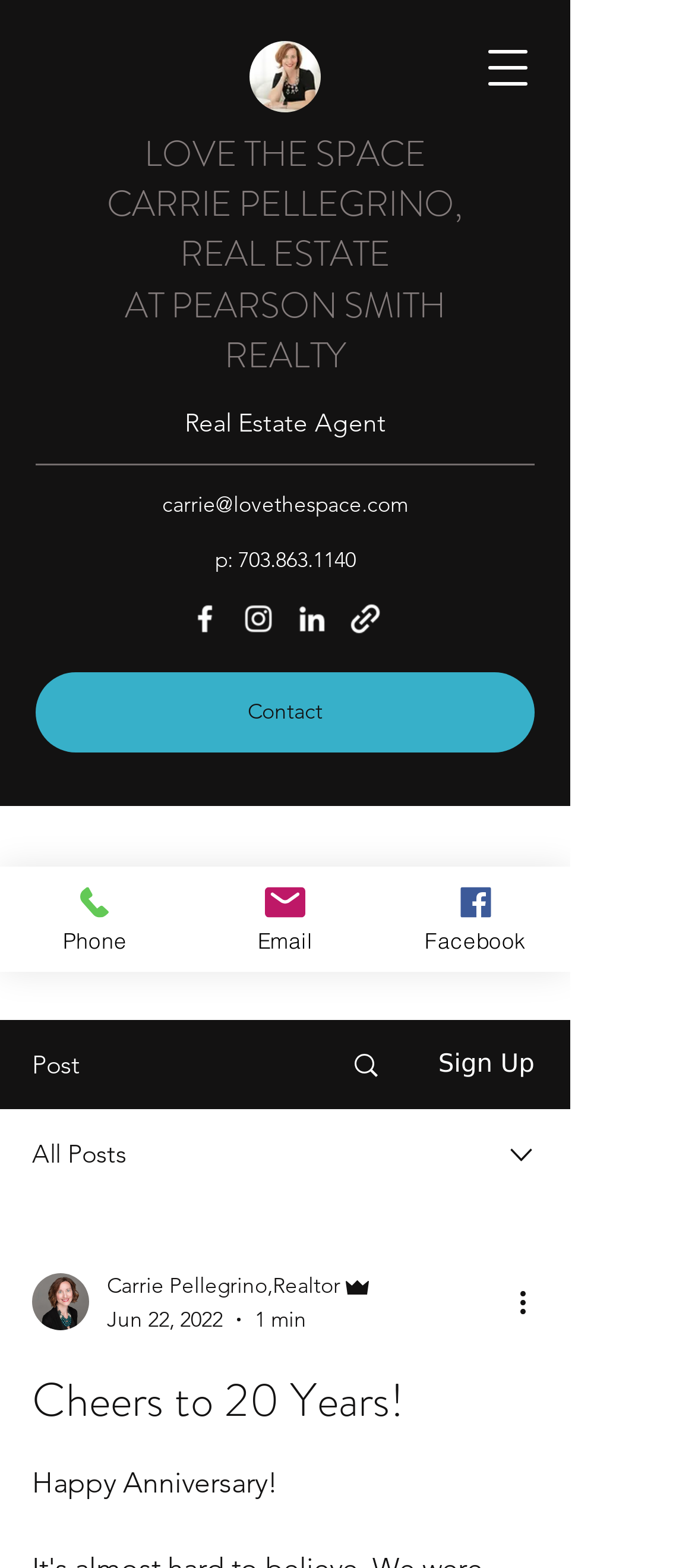Locate the headline of the webpage and generate its content.

Cheers to 20 Years!